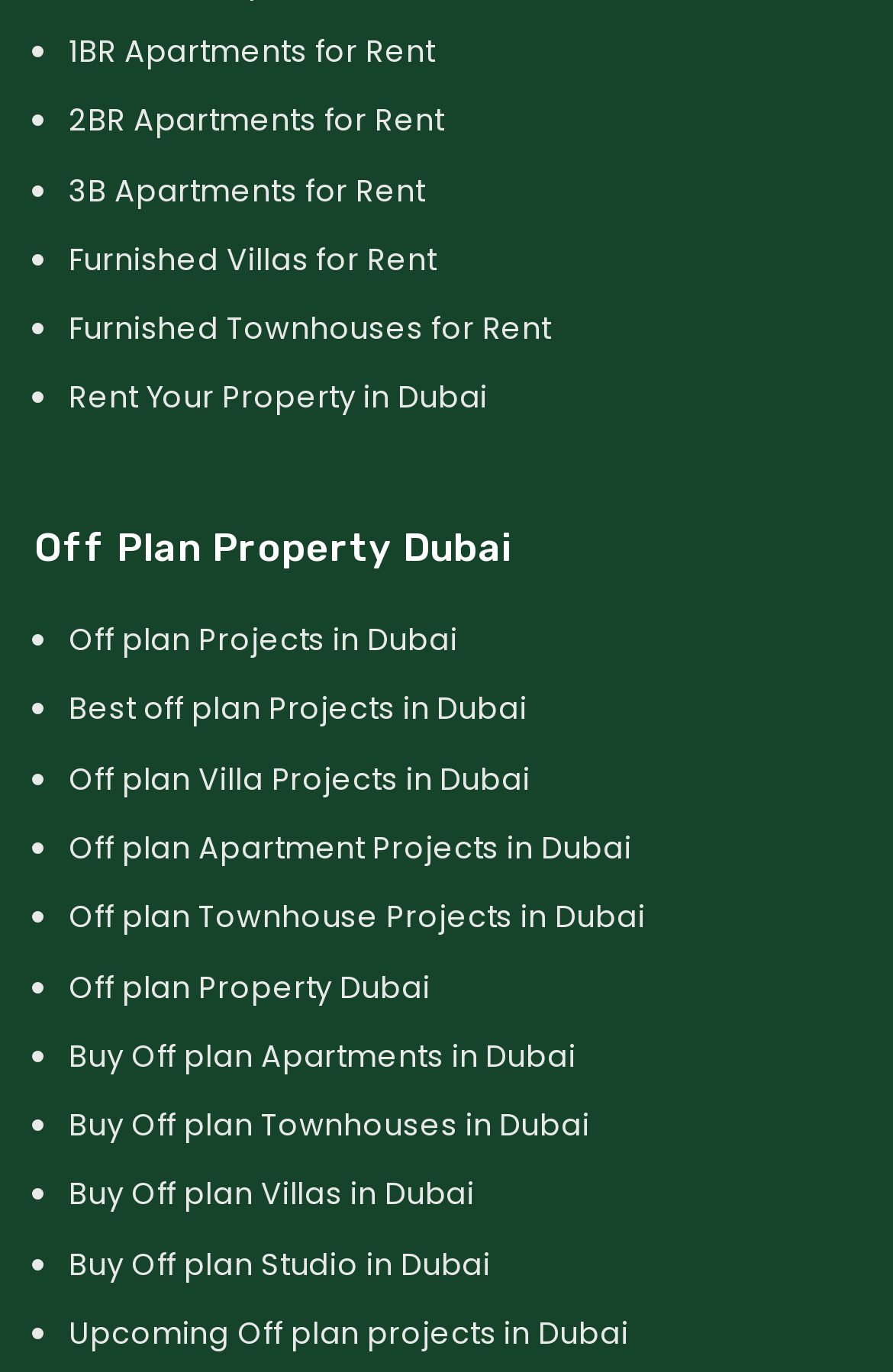Identify the bounding box coordinates of the section to be clicked to complete the task described by the following instruction: "Check Rent Your Property in Dubai". The coordinates should be four float numbers between 0 and 1, formatted as [left, top, right, bottom].

[0.077, 0.274, 0.546, 0.306]